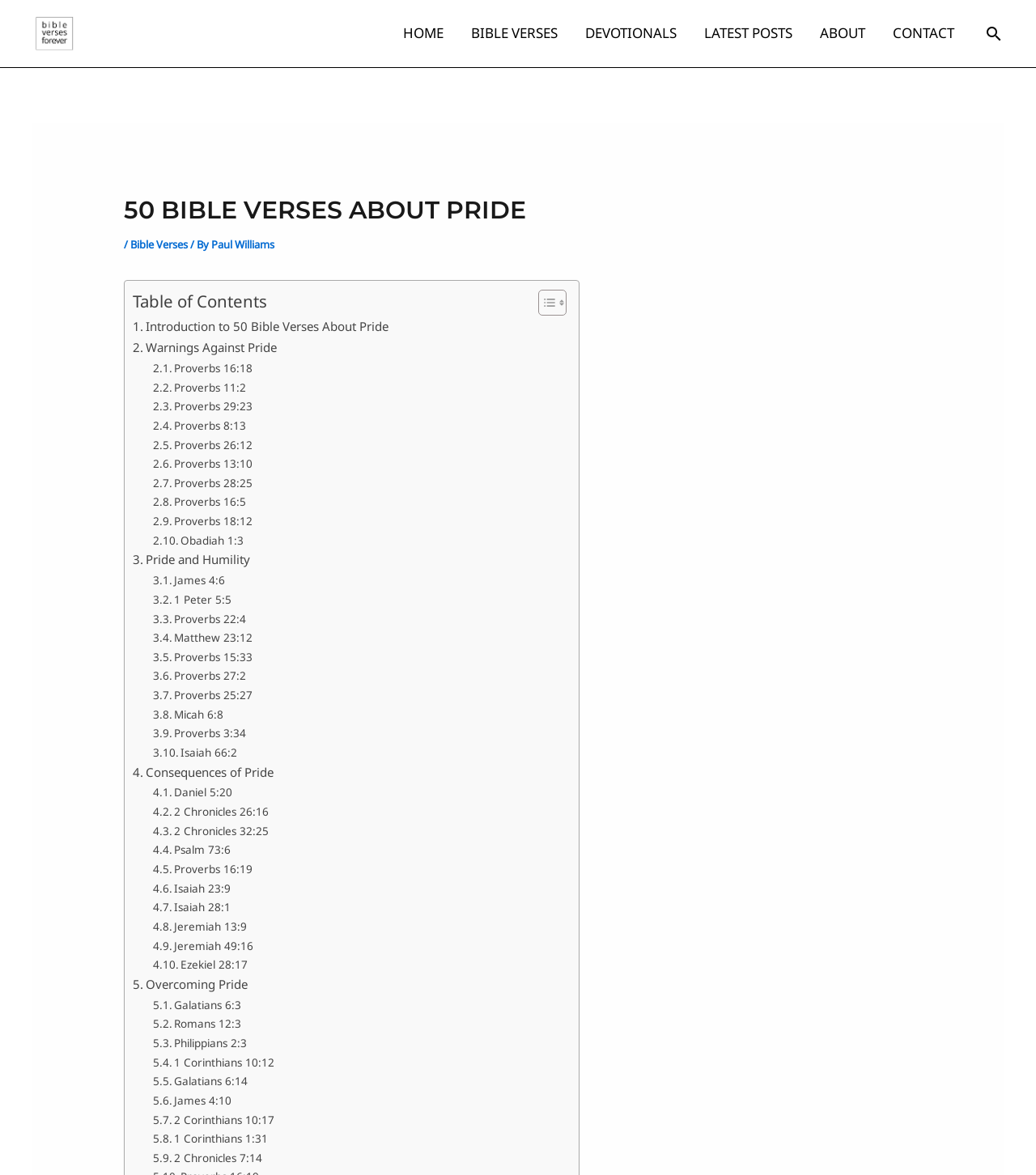Can you find the bounding box coordinates for the element to click on to achieve the instruction: "Read the introduction to 50 Bible verses about pride"?

[0.128, 0.269, 0.397, 0.287]